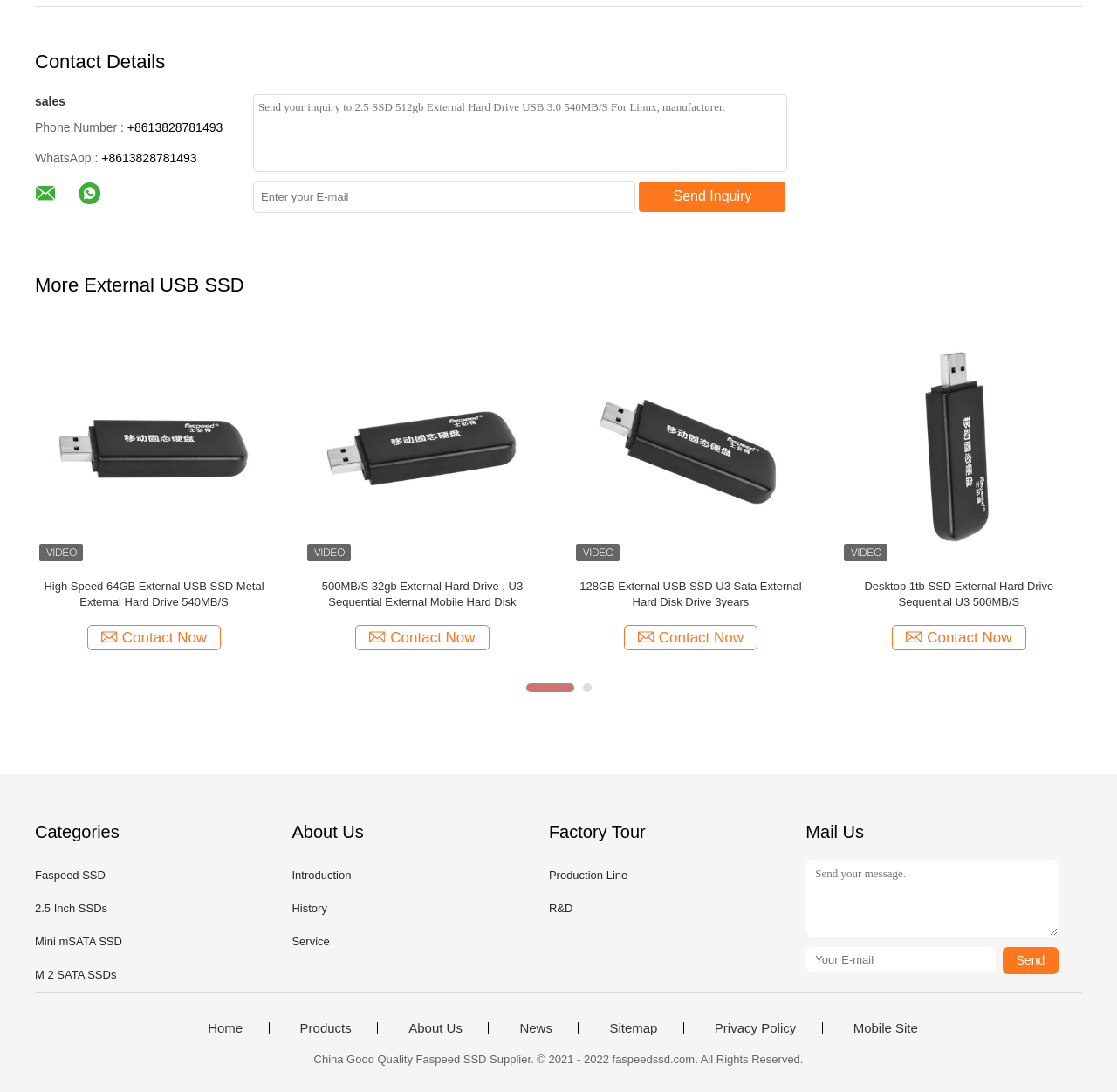Provide a brief response to the question below using one word or phrase:
What is the phone number for sales?

+8613828781493